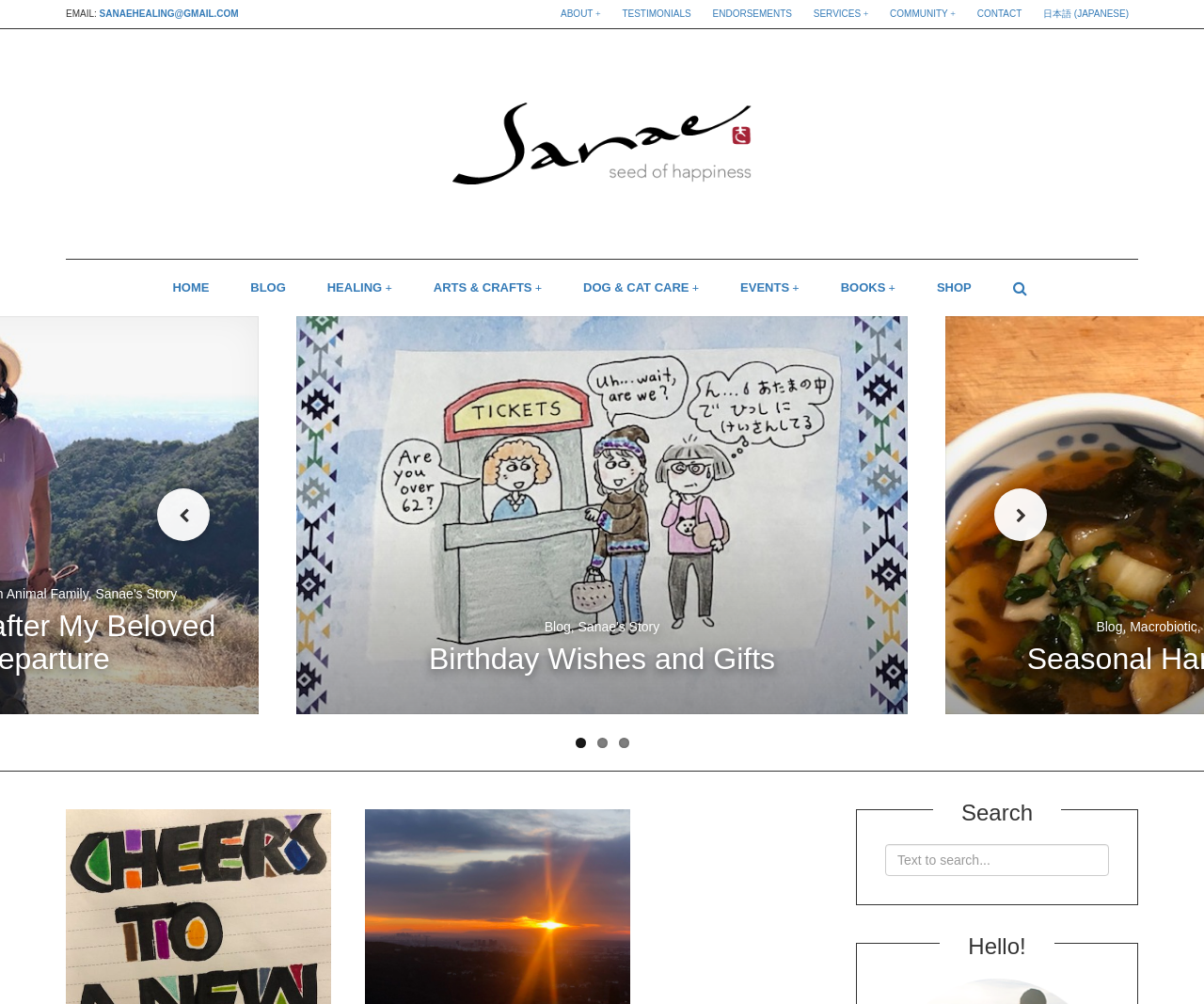Determine the bounding box coordinates of the clickable element to complete this instruction: "Click on the ABOUT link". Provide the coordinates in the format of four float numbers between 0 and 1, [left, top, right, bottom].

[0.458, 0.0, 0.507, 0.028]